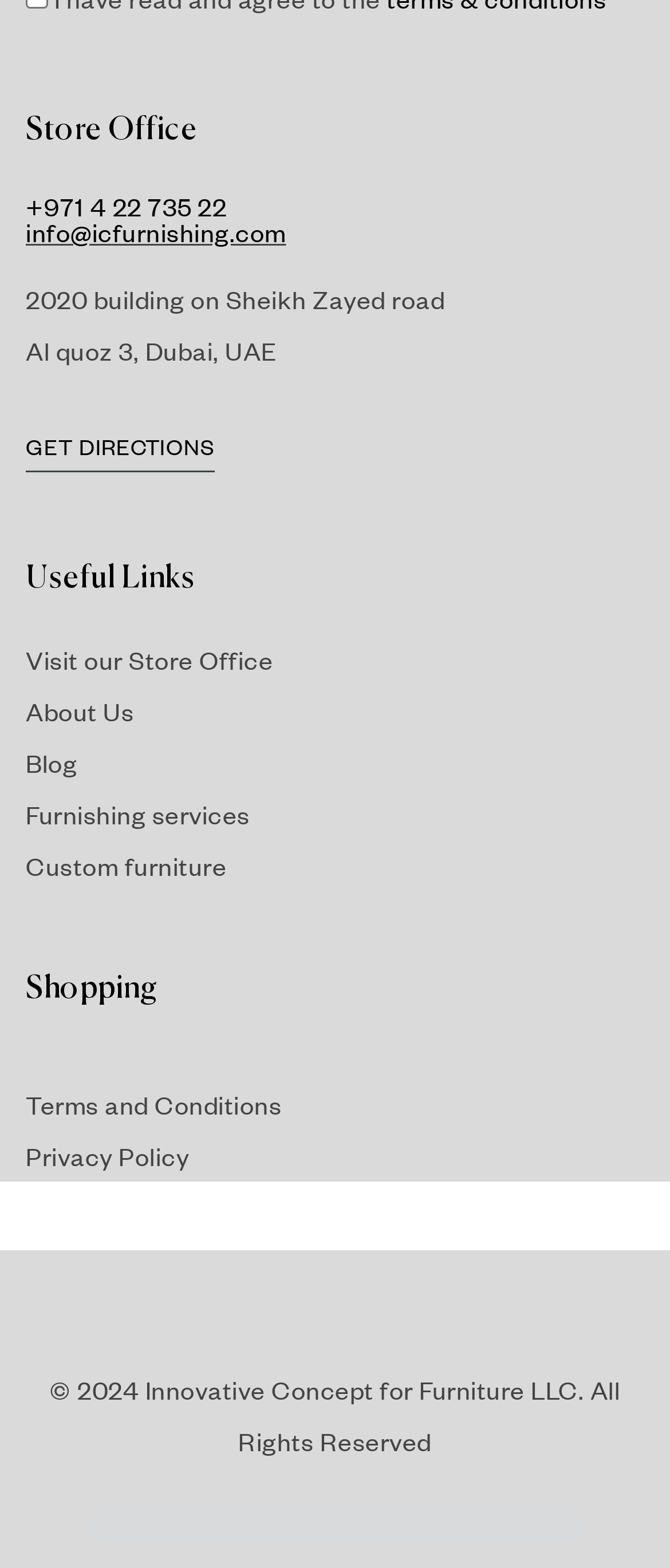What is the phone number of the store office?
Based on the image content, provide your answer in one word or a short phrase.

+971 4 22 735 22